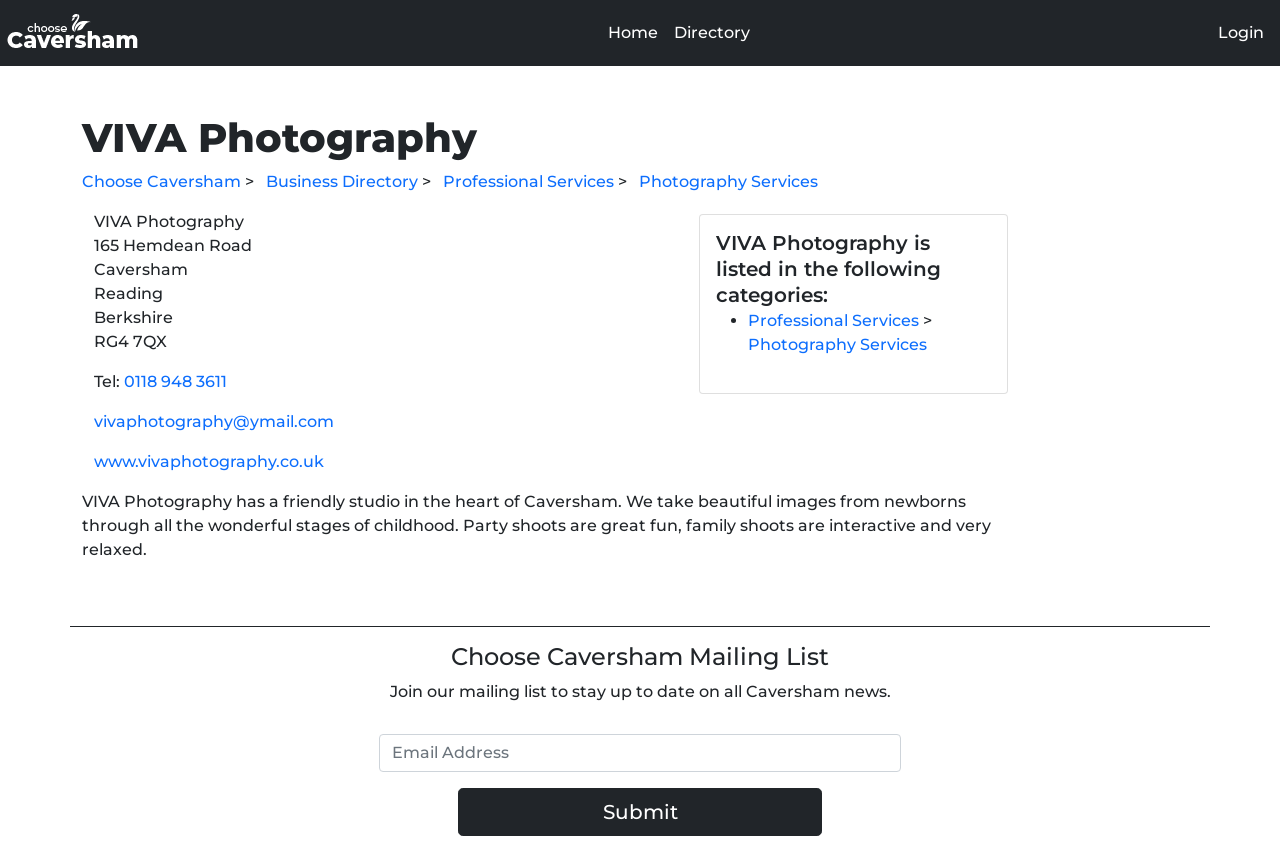Summarize the webpage with intricate details.

The webpage is a directory listing for VIVA Photography, a professional photography service. At the top left, there is a link to "Choose Caversham" accompanied by an image of the same name. To the right of this, there are three more links: "Home", "Directory", and "Login", which are aligned horizontally.

Below these links, there is a main section that occupies the majority of the page. It starts with a heading that reads "VIVA Photography", followed by a series of links that include "Choose Caversham", "Business Directory", "Professional Services", and "Photography Services". These links are arranged horizontally and are separated by greater-than symbols.

Further down, there is a heading that reads "VIVA Photography is listed in the following categories:", followed by a list of two items: "Professional Services" and "Photography Services". Each item is preceded by a bullet point.

Below this list, there is a section that displays the contact information of VIVA Photography, including their address, phone number, and email address. There are also links to their website and email address.

The webpage also features a brief description of VIVA Photography's services, stating that they have a friendly studio in Caversham and specialize in taking beautiful images of newborns, children, and families.

At the bottom of the page, there is a section that allows users to join the "Choose Caversham Mailing List" by entering their email address and clicking the "Submit" button.